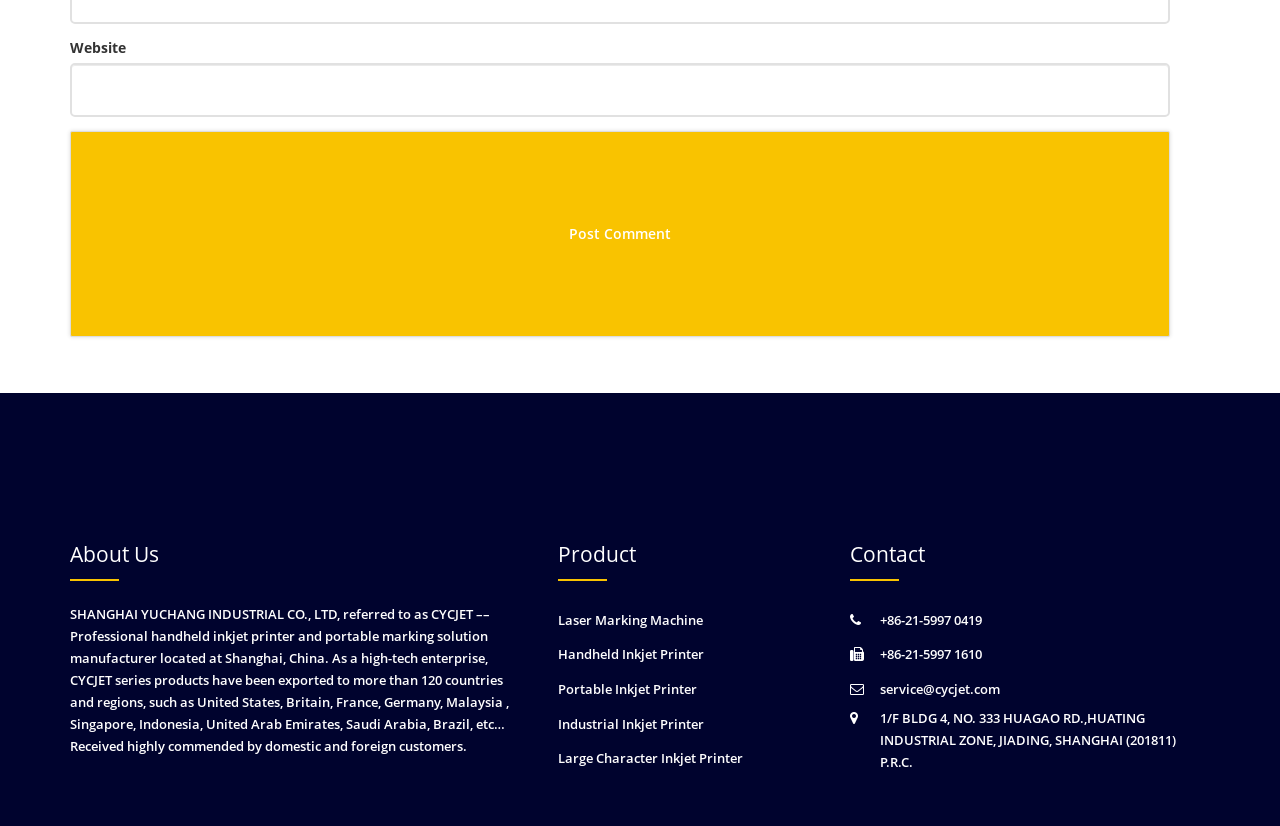Using the details in the image, give a detailed response to the question below:
What is the purpose of the 'Post Comment' button?

The 'Post Comment' button is a button element located below the 'Website' textbox, suggesting that it is used to submit a comment or feedback related to the website.